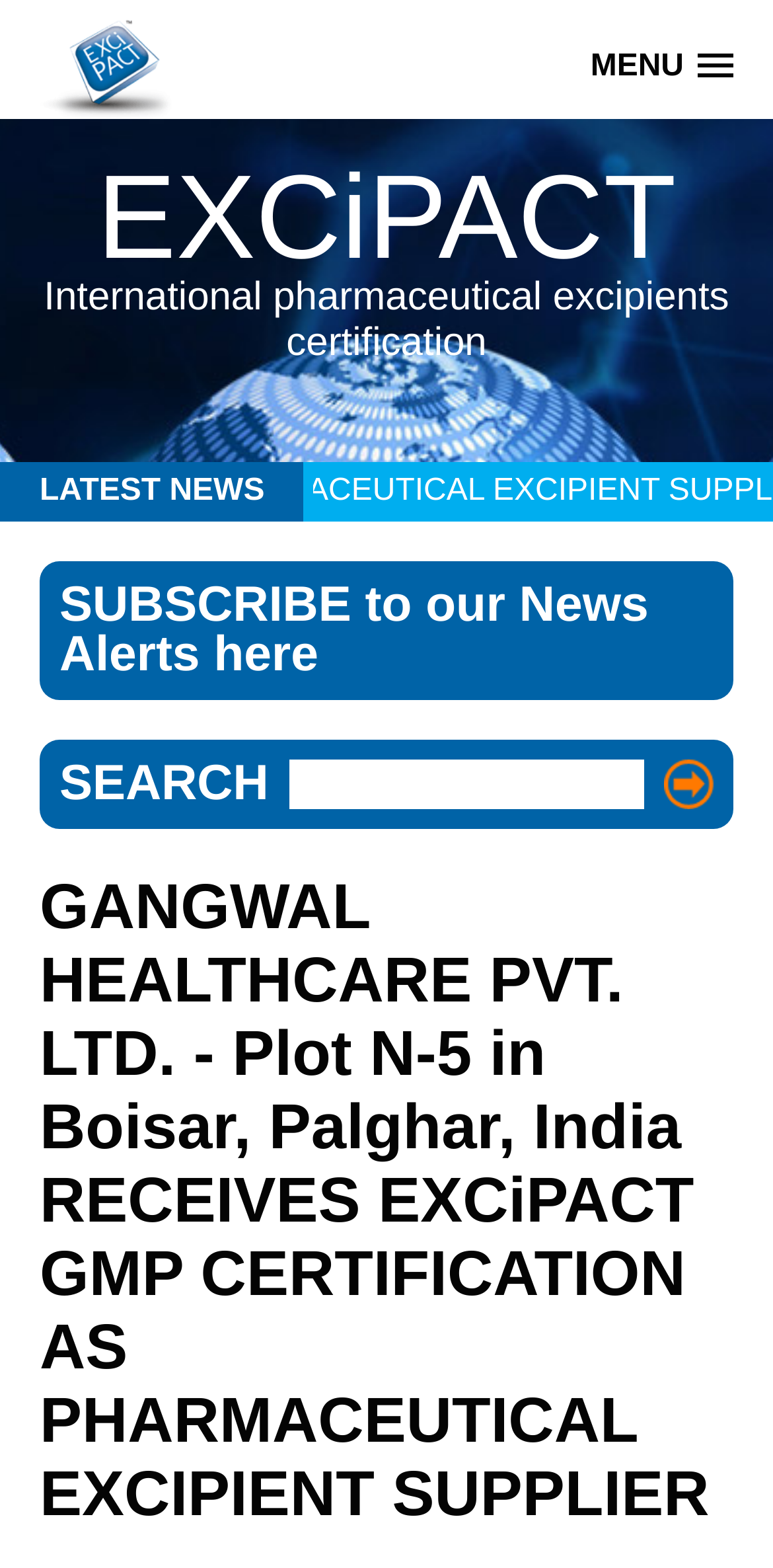What is the location of Gangwal Healthcare?
Give a one-word or short phrase answer based on the image.

Plot N-5 in Boisar, Palghar, India